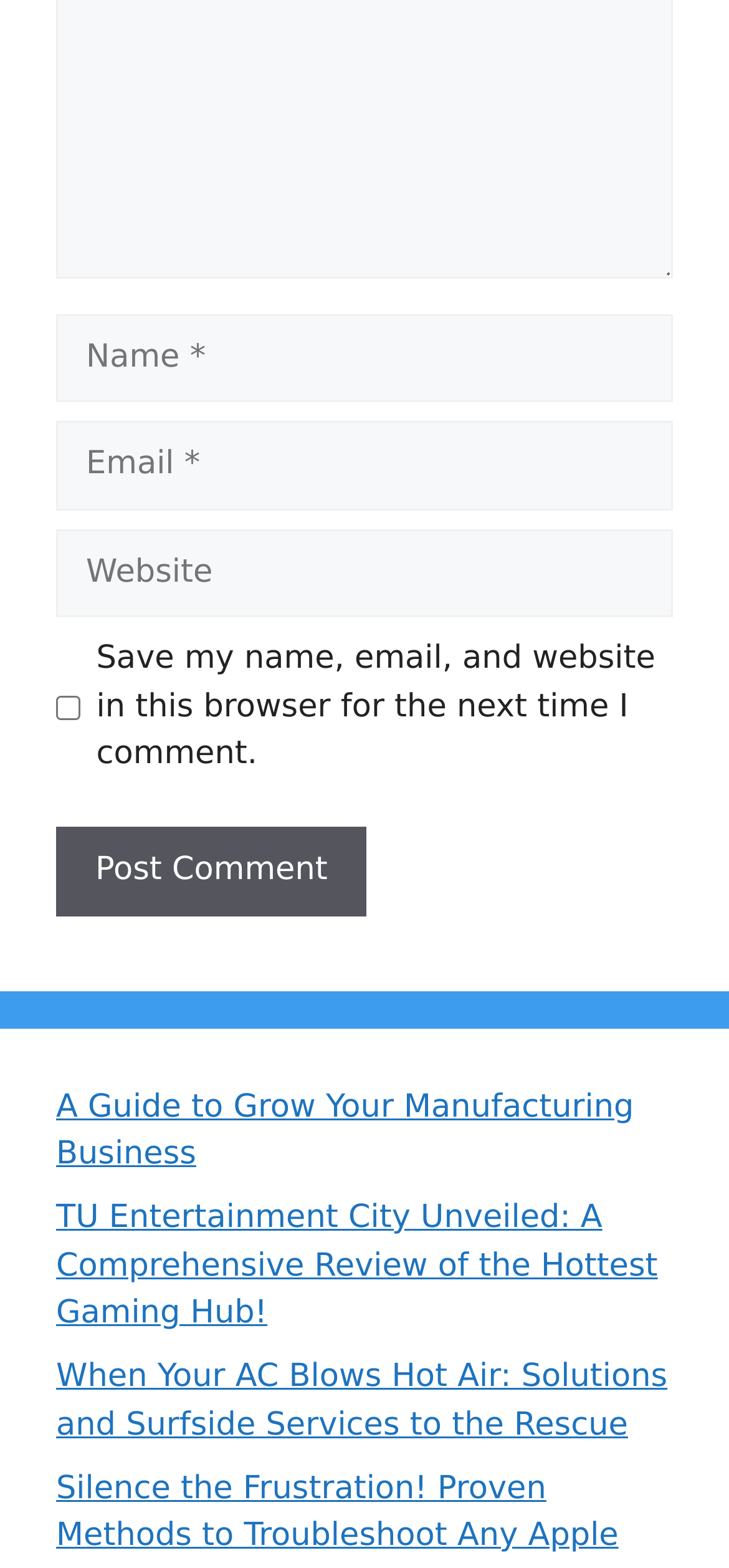How many links are below the comment form?
Based on the image, answer the question with as much detail as possible.

Below the comment form, there are three links: 'A Guide to Grow Your Manufacturing Business', 'TU Entertainment City Unveiled: A Comprehensive Review of the Hottest Gaming Hub!', and 'When Your AC Blows Hot Air: Solutions and Surfside Services to the Rescue'.